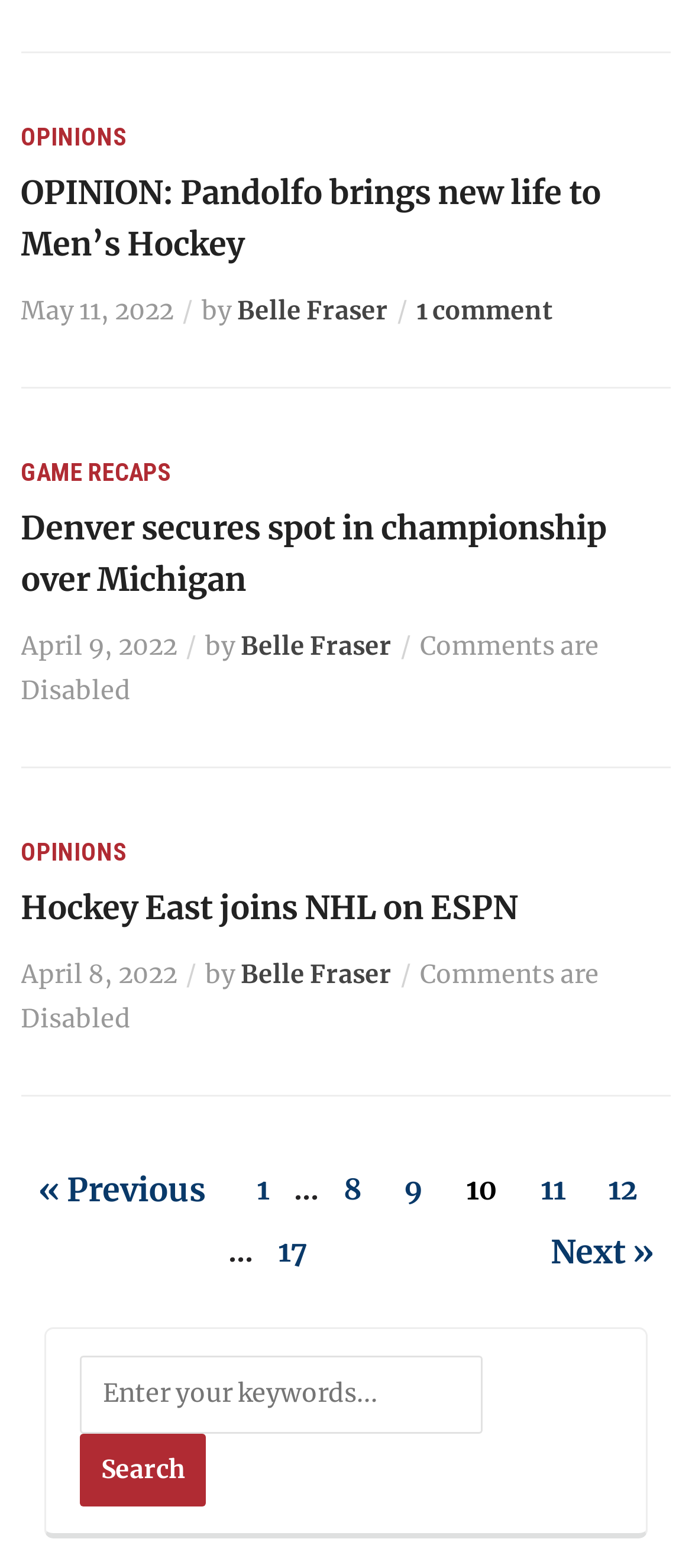Who is the author of the first article?
Based on the image, provide a one-word or brief-phrase response.

Belle Fraser